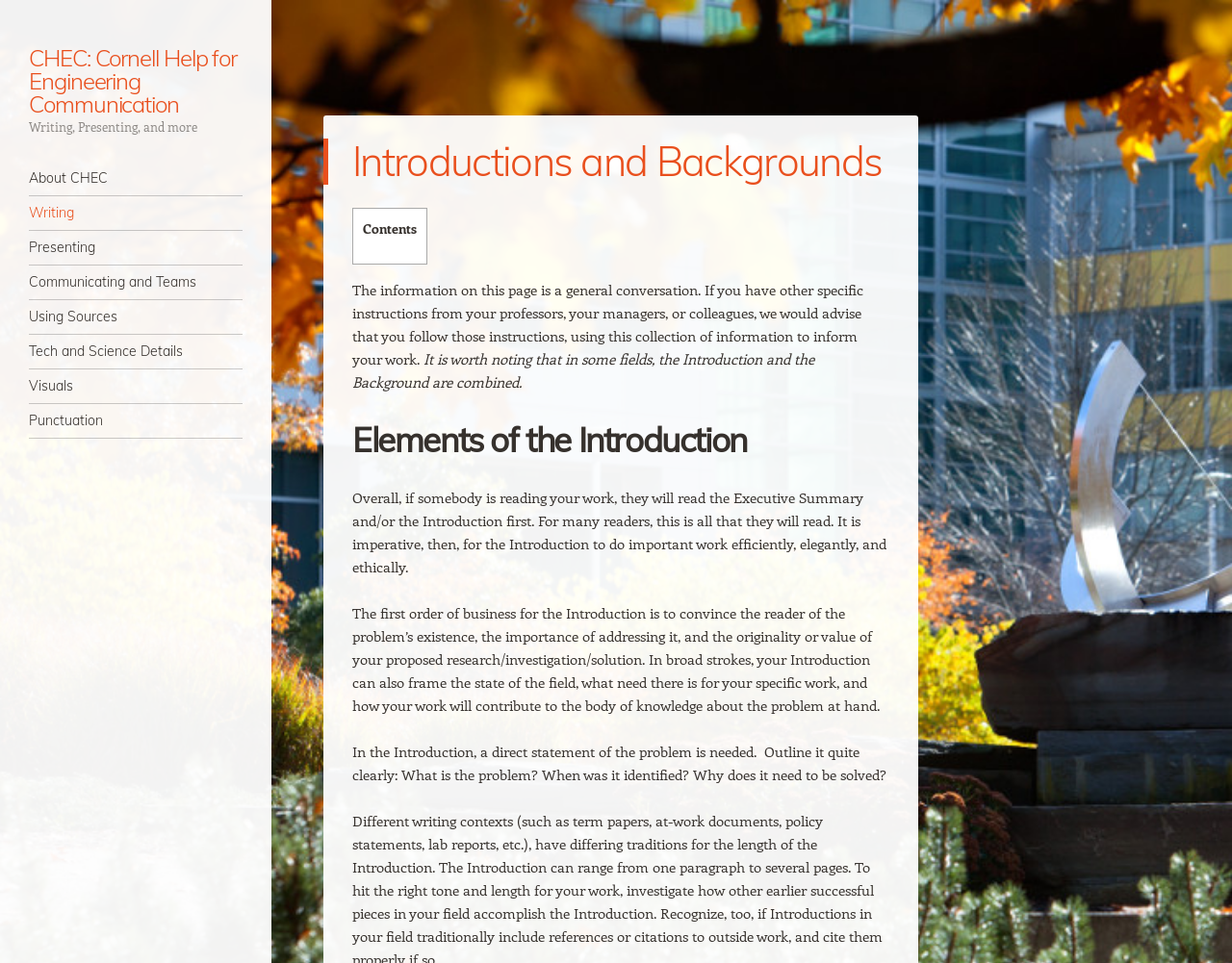Refer to the screenshot and give an in-depth answer to this question: What should be outlined clearly in the Introduction?

The webpage states that in the Introduction, a direct statement of the problem is needed, and it should be outlined quite clearly, including what the problem is, when it was identified, and why it needs to be solved.